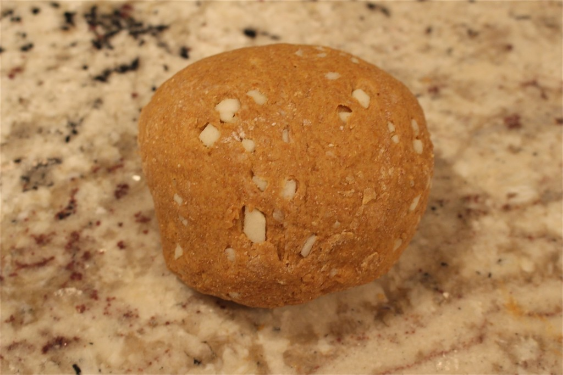Elaborate on the contents of the image in great detail.

This image showcases a round ball of cookie dough, prominently featuring a warm pumpkin hue dotted with small white pieces of diced apple. The dough sits on a lightly speckled granite countertop, hinting at a cozy kitchen environment. The preparation stage is vividly captured, aligning with the recipe for making delicious cookies that incorporate healthy ingredients such as whole wheat flour, eggs, and pure pumpkin. The dough appears slightly crumbly, indicative of the mixing process, though the addition of apples is likely to enhance its texture. This step is part of a larger sequence that involves shaping the dough and baking it to create 20 delightful cookies, perfect for sharing or enjoying as a seasonal treat.